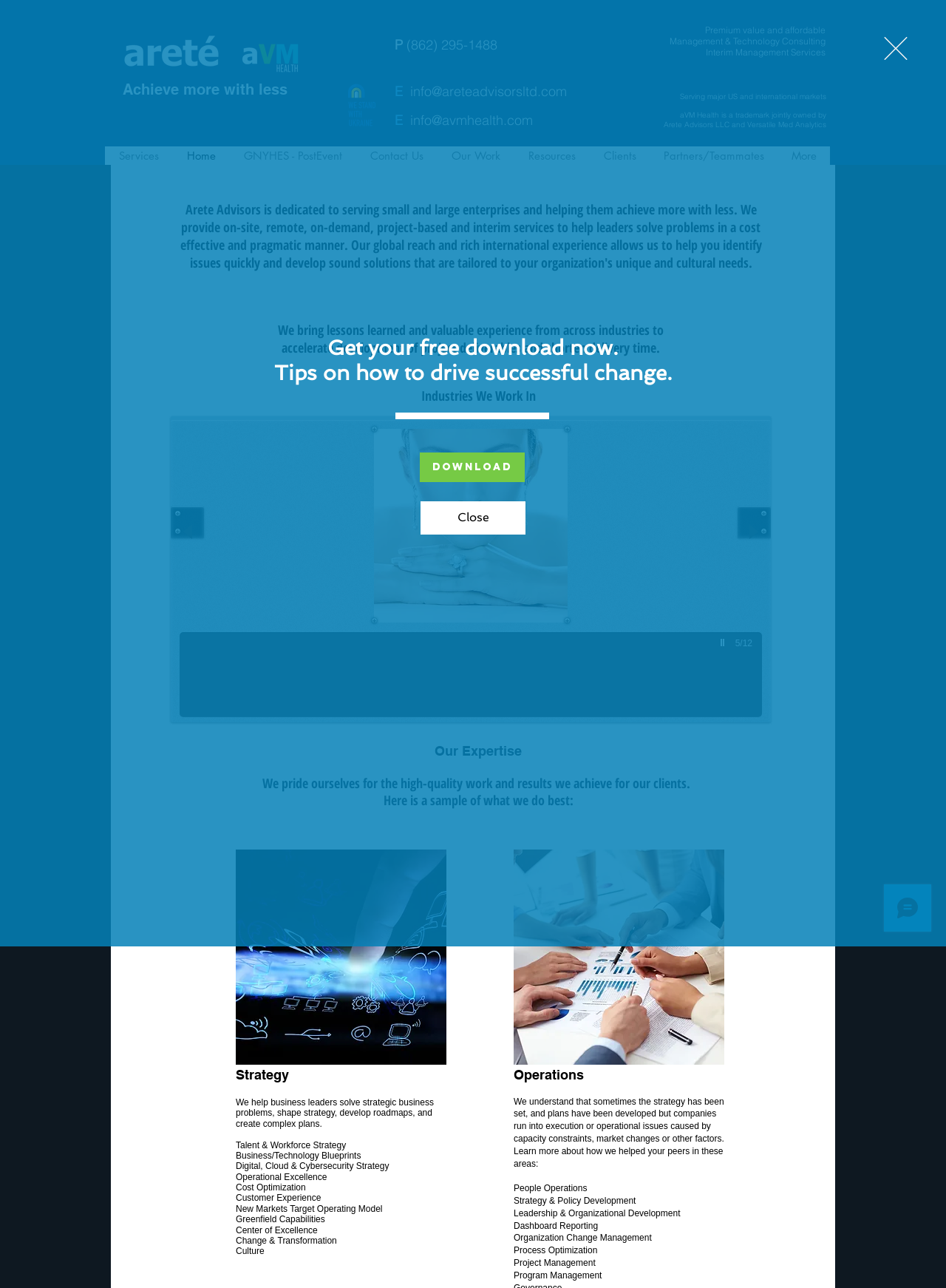Provide a thorough description of this webpage.

The webpage is about Arete Advisors, a management and technology consulting firm. At the top, there is a large image of a person, and next to it, a smaller image of a logo. Below these images, there is a heading that reads "Achieve more with less" and a phone number "(862) 295-1488". 

To the right of the phone number, there is a section with the title "Management & Technology Consulting" and a subtitle "Interim Management Services". Below this section, there is a link to "info@areteadvisorsltd.com" and a text that reads "Serving major US and international markets". 

On the top navigation bar, there are links to "Services", "Home", "GNYHES - PostEvent", "Contact Us", "Our Work", "Resources", "Clients", "Partners/Teammates", and "More". 

Below the navigation bar, there is a section with the title "Our Expertise" and a paragraph of text that describes the firm's expertise. Next to this section, there is a slideshow gallery with a play button and a counter that shows the current slide out of 12. 

Further down the page, there are sections with titles "Industries We Work In", "Our Expertise" again, and "Strategy". These sections contain paragraphs of text and lists of bullet points that describe the firm's services and expertise. 

On the right side of the page, there are two sections with titles "Digital social media" and "Discussing the Numbers". These sections contain images and text that describe the firm's services. 

At the bottom of the page, there is a section with the title "Operations" and a list of bullet points that describe the firm's services in this area. 

Finally, there is a modal dialog box that appears on top of the page with a heading "Get your free download now" and a button to download a resource.